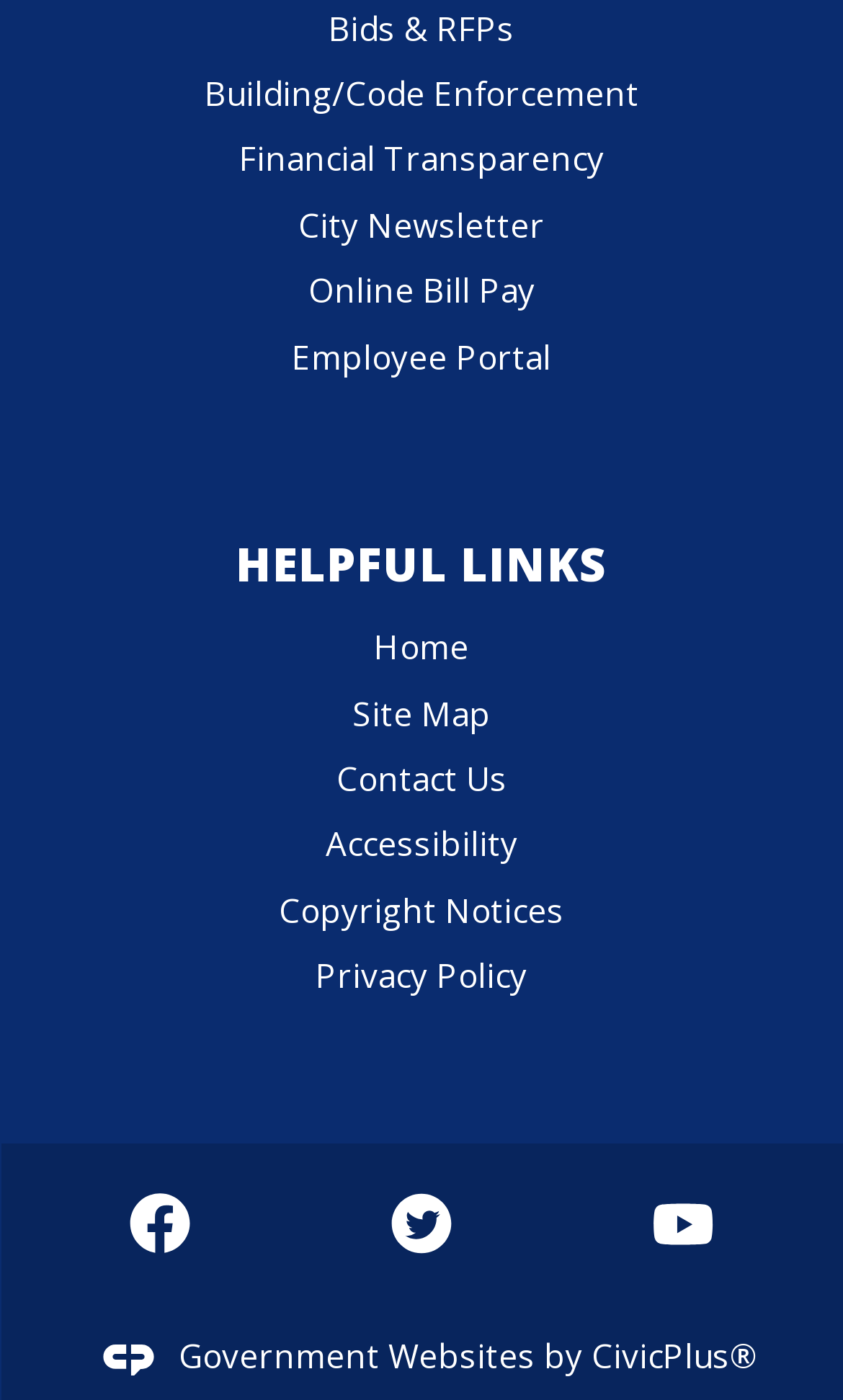Find the bounding box coordinates for the element that must be clicked to complete the instruction: "Contact the city". The coordinates should be four float numbers between 0 and 1, indicated as [left, top, right, bottom].

[0.399, 0.54, 0.601, 0.571]